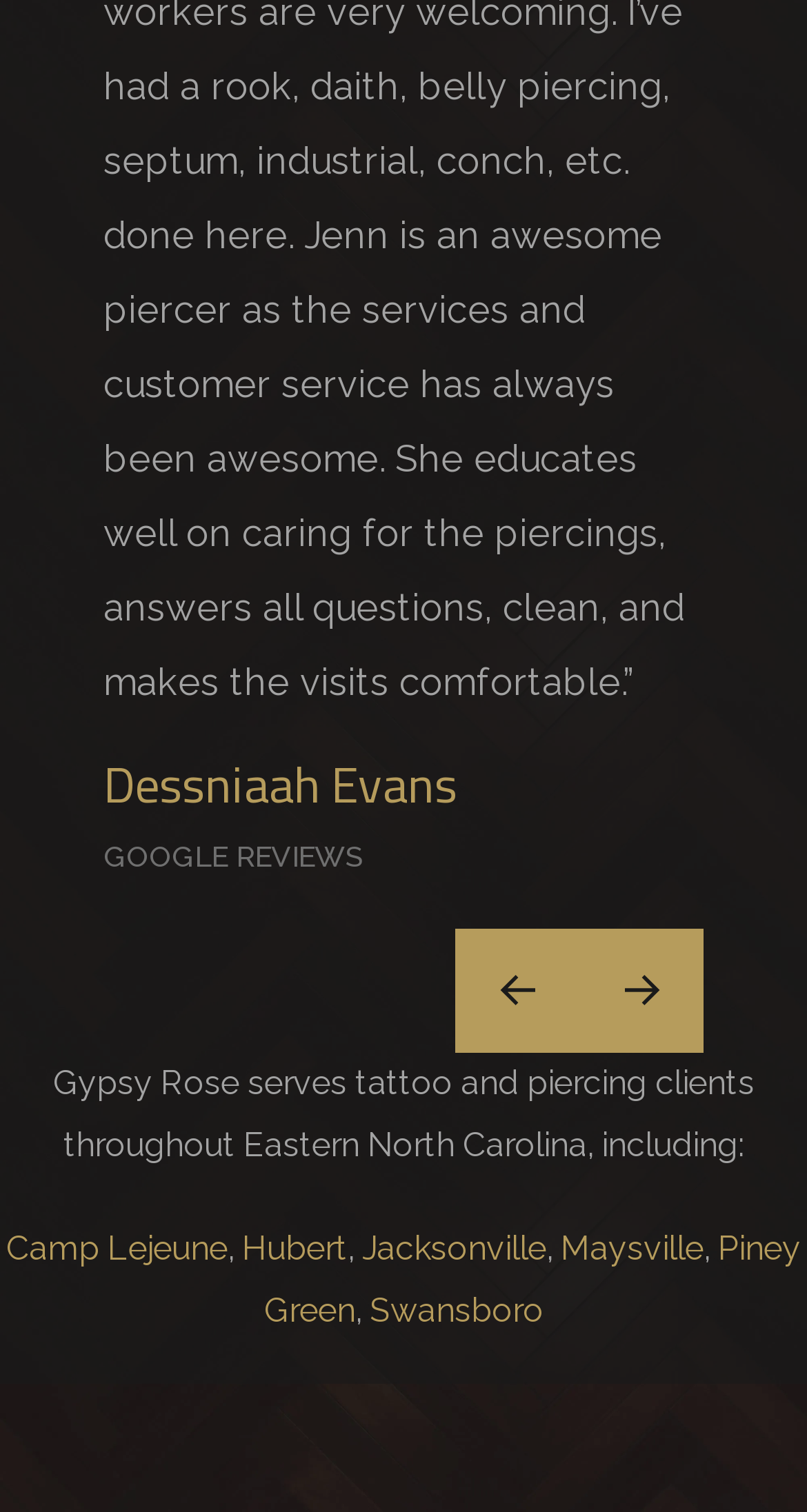Identify the bounding box for the described UI element. Provide the coordinates in (top-left x, top-left y, bottom-right x, bottom-right y) format with values ranging from 0 to 1: Hubert

[0.3, 0.813, 0.431, 0.839]